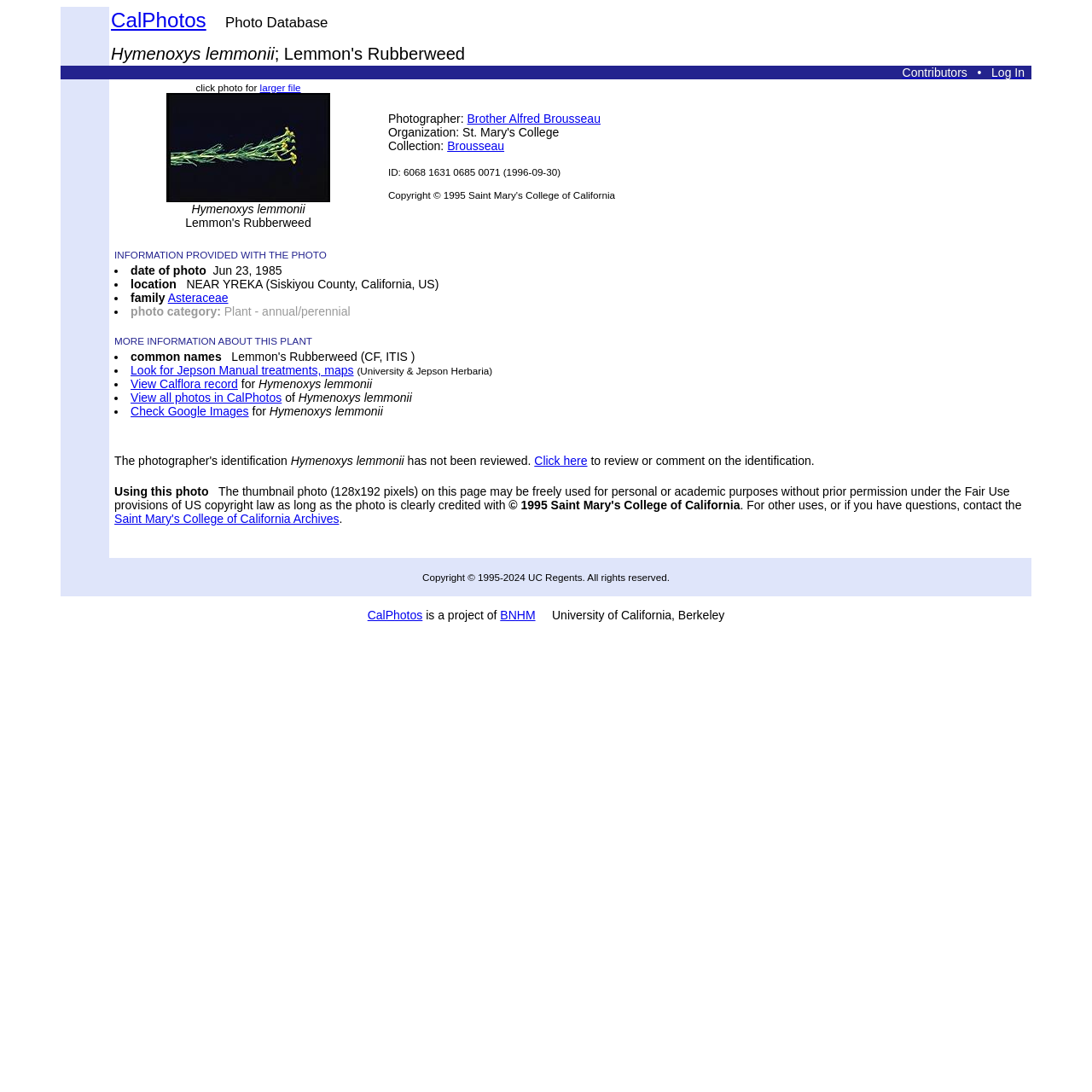Provide a brief response to the question below using a single word or phrase: 
What is the photographer's name?

Brother Alfred Brousseau